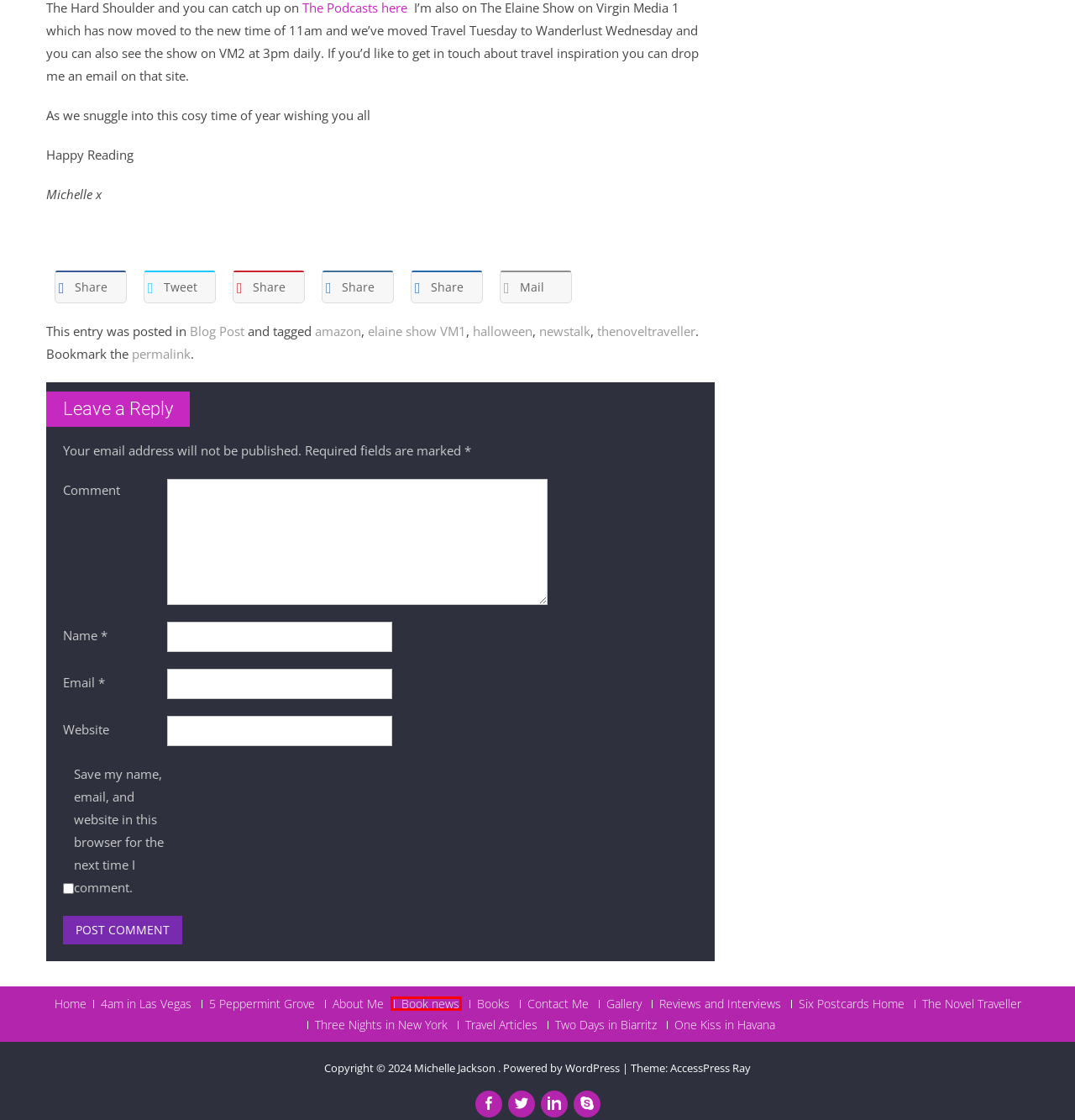Look at the screenshot of a webpage where a red bounding box surrounds a UI element. Your task is to select the best-matching webpage description for the new webpage after you click the element within the bounding box. The available options are:
A. One Kiss in Havana | Michelle Walsh Jackson
B. 4am in Las Vegas | Michelle Walsh Jackson
C. Book news | Michelle Walsh Jackson
D. amazon | Michelle Walsh Jackson
E. 5 Peppermint Grove | Michelle Walsh Jackson
F. Blog Tool, Publishing Platform, and CMS – WordPress.org
G. Three Nights in New York | Michelle Walsh Jackson
H. Six Postcards Home | Michelle Walsh Jackson

C